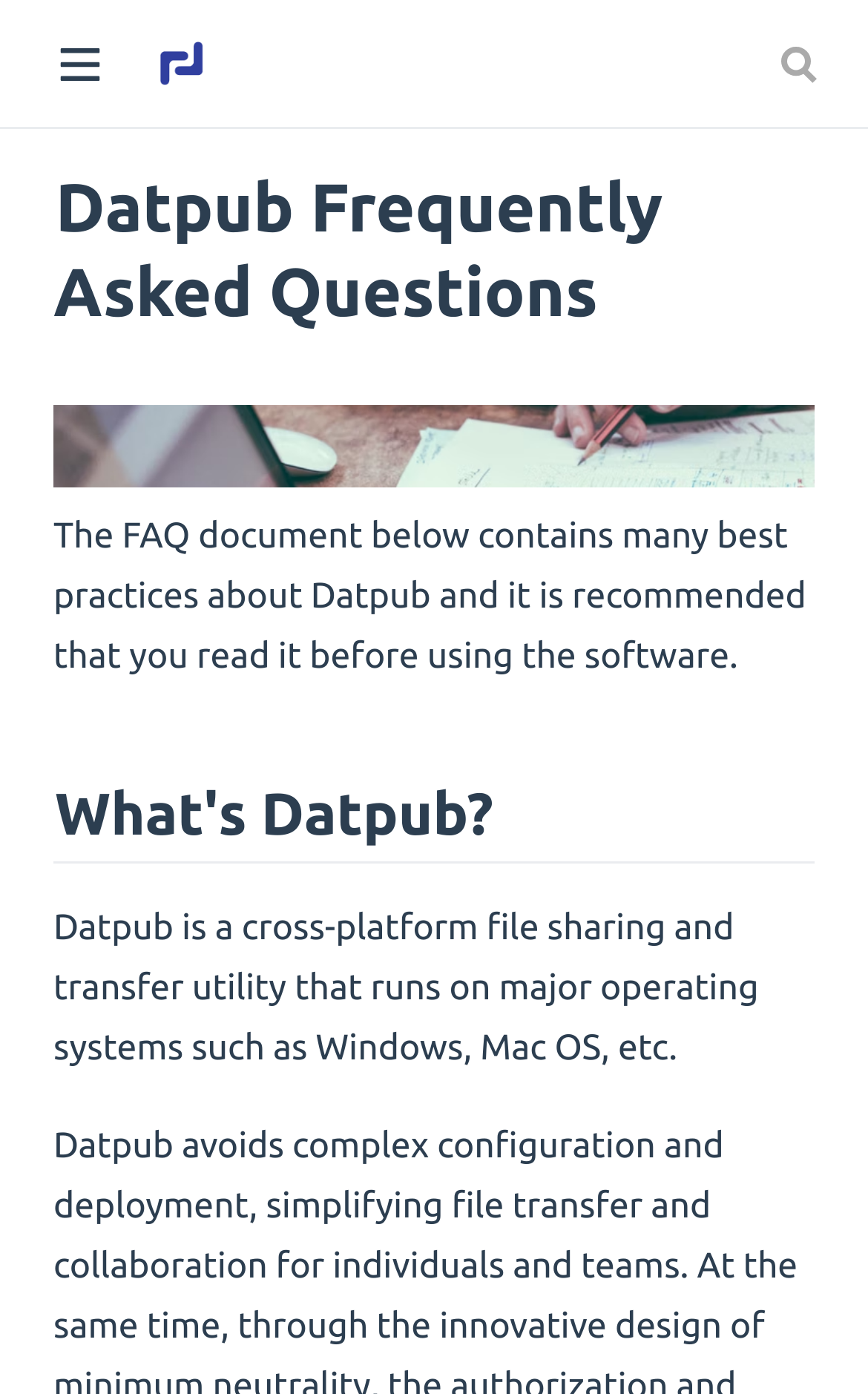Using the information in the image, give a comprehensive answer to the question: 
What is the purpose of the textbox at the top right?

I found the answer by looking at the textbox element at the top right of the webpage which has a label 'Search'.